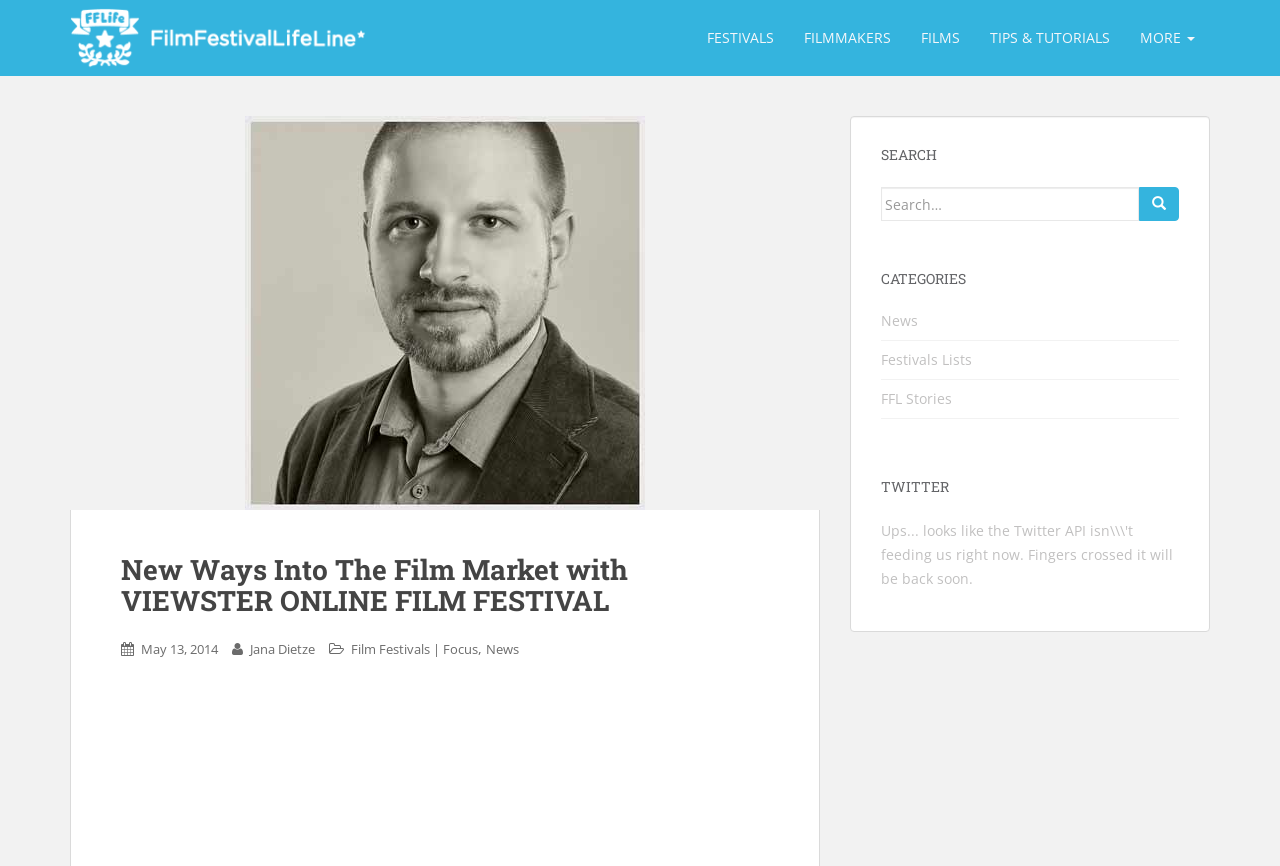How many main categories are there?
Refer to the image and offer an in-depth and detailed answer to the question.

I counted the number of links in the top navigation bar, which are 'FESTIVALS', 'FILMMAKERS', 'FILMS', 'TIPS & TUTORIALS', and 'MORE'. Therefore, there are 5 main categories.